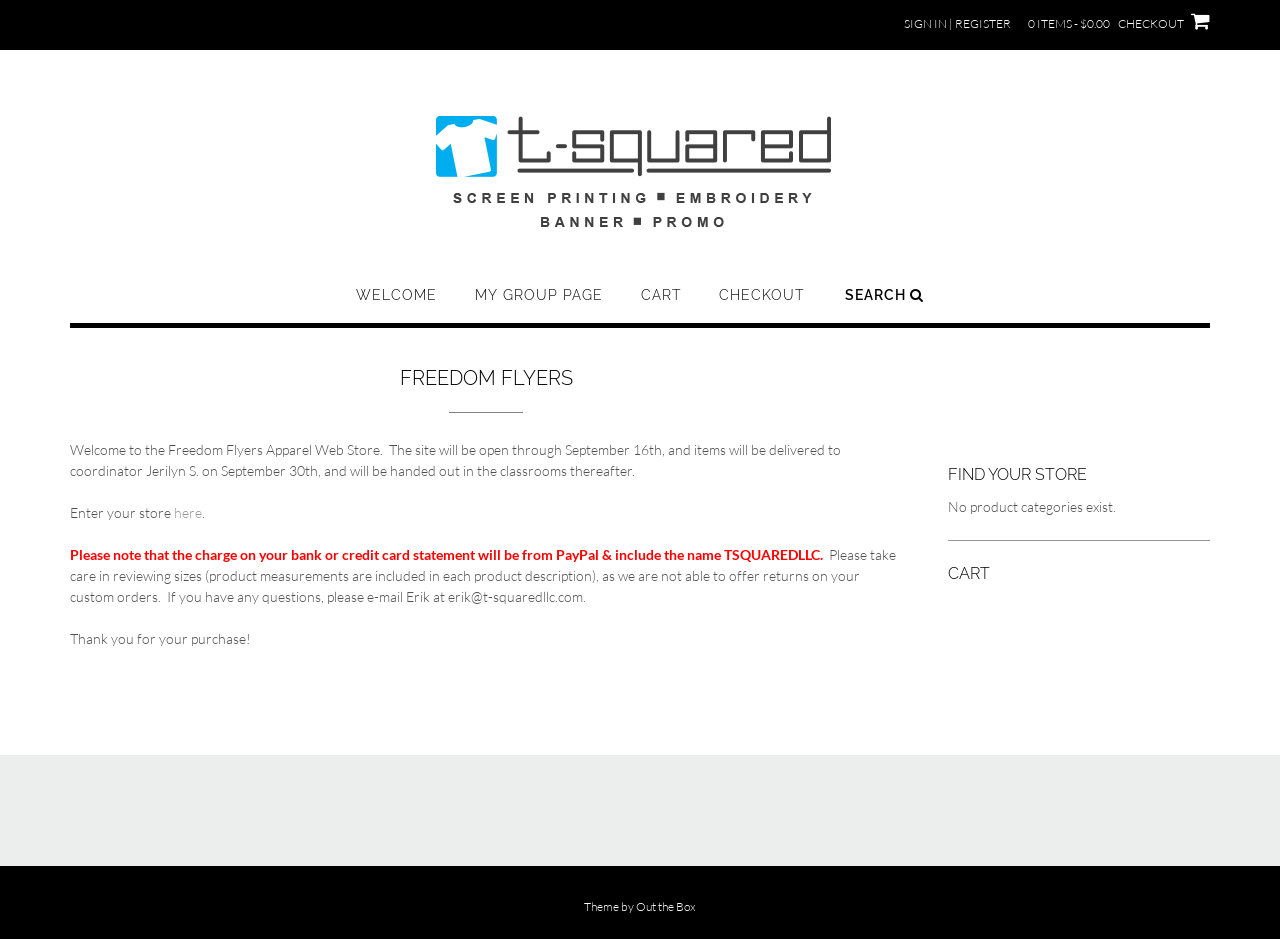For the following element description, predict the bounding box coordinates in the format (top-left x, top-left y, bottom-right x, bottom-right y). All values should be floating point numbers between 0 and 1. Description: alt="T-Squared Screen Printing & Embroidery"

[0.23, 0.241, 0.77, 0.259]